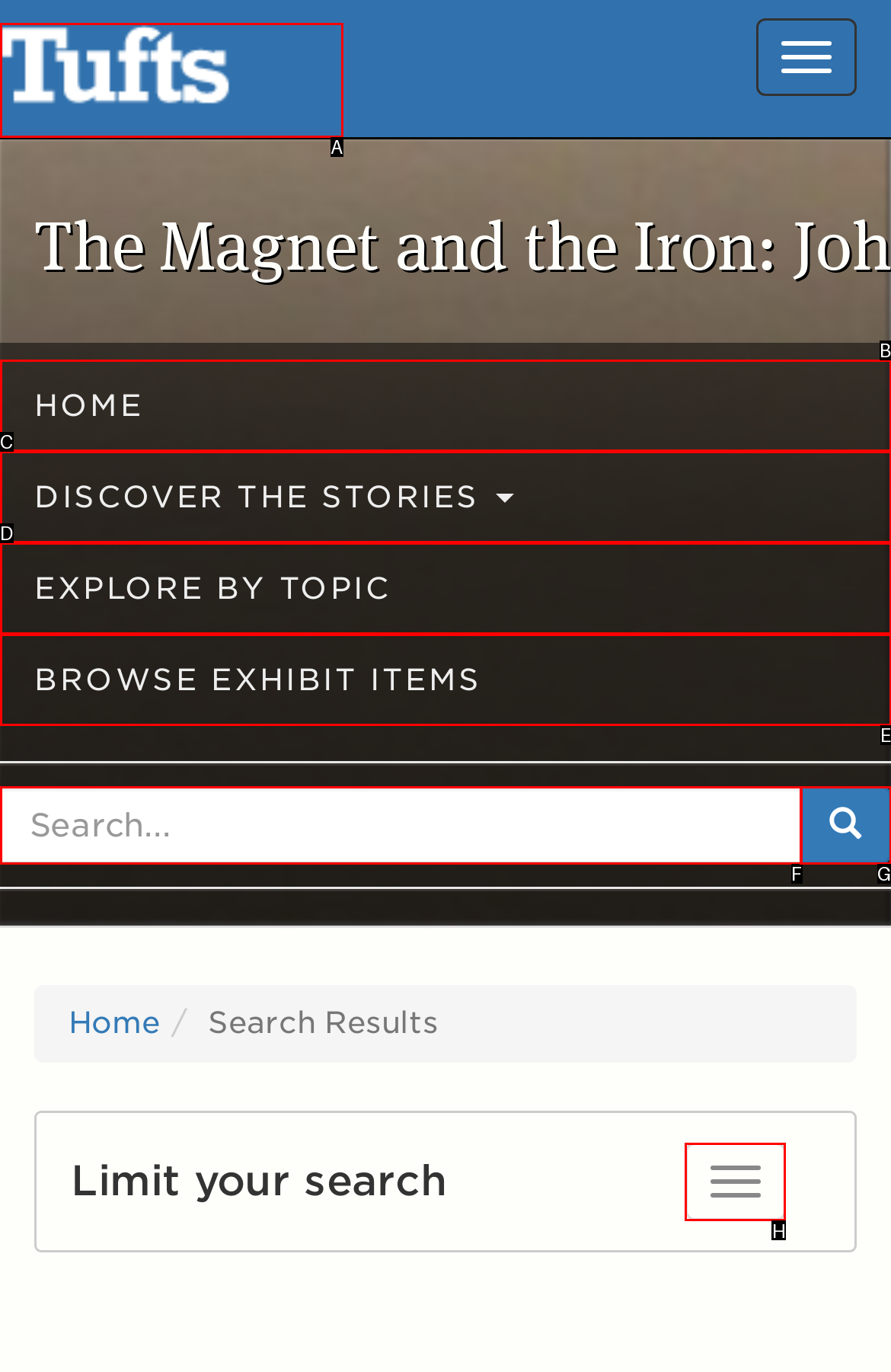Choose the letter of the element that should be clicked to complete the task: Toggle facets
Answer with the letter from the possible choices.

H